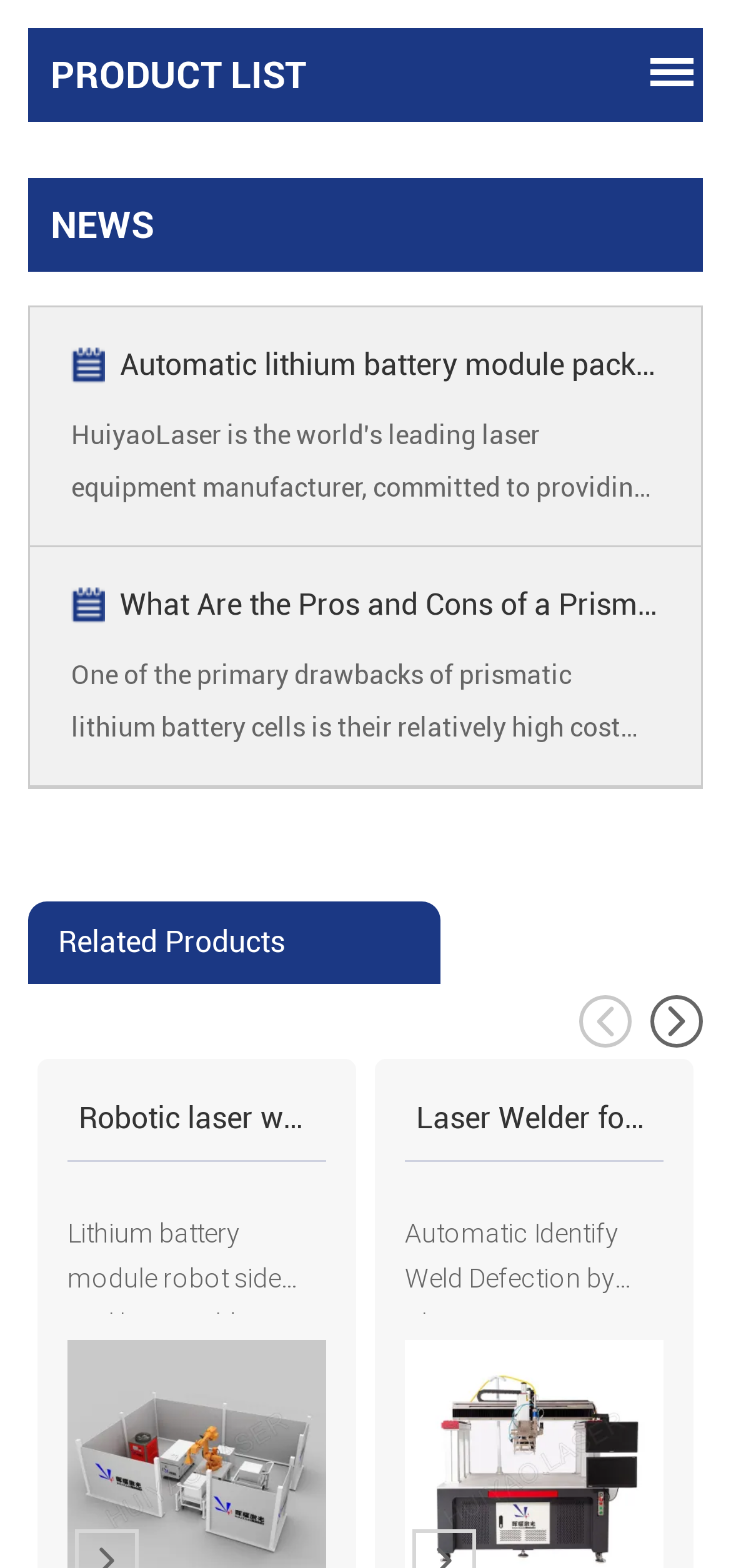Determine the bounding box coordinates for the area that should be clicked to carry out the following instruction: "Learn about Robotic laser welding machine".

[0.108, 0.695, 0.431, 0.733]